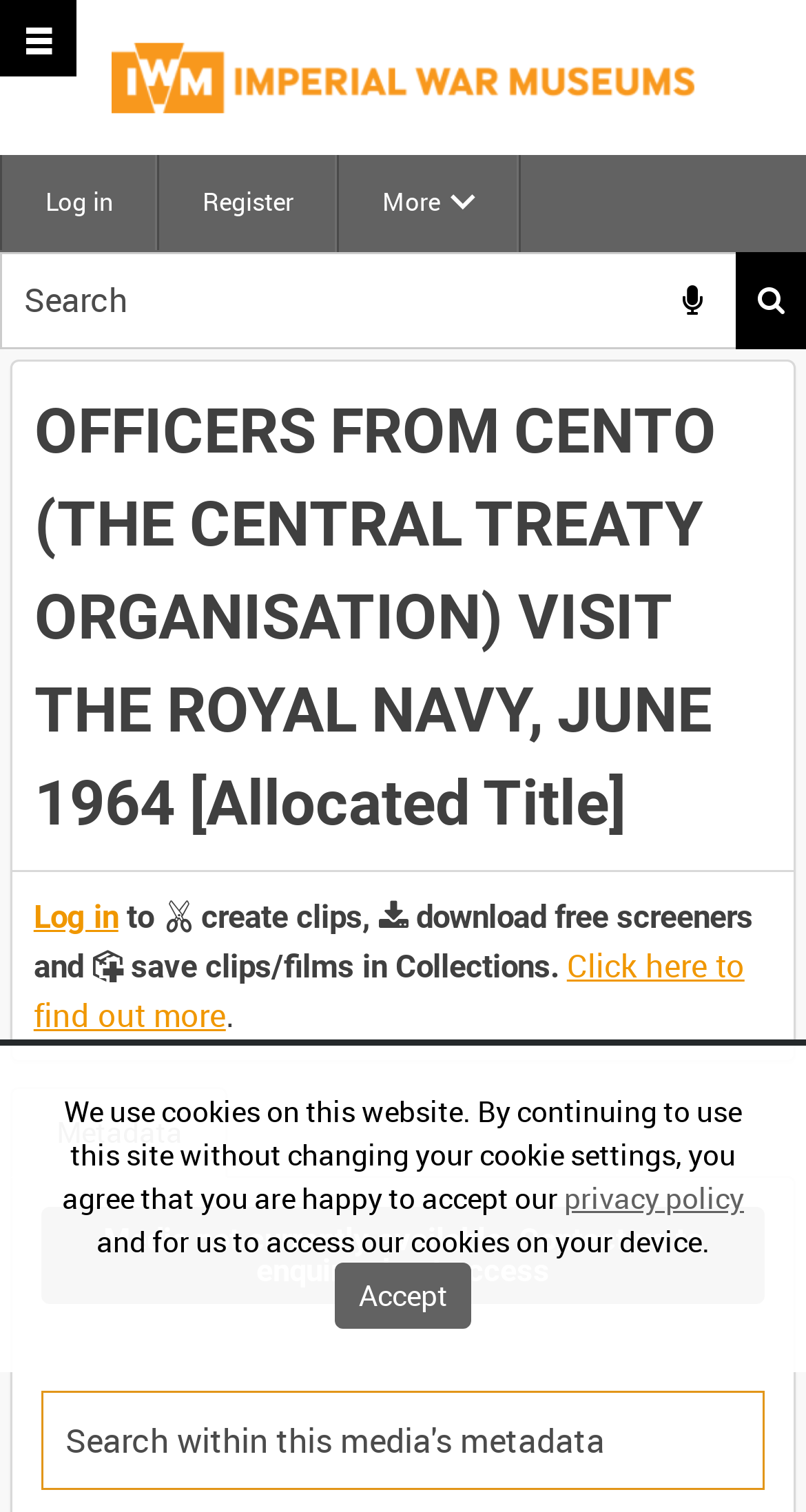Locate the UI element described by parent_node: Search name="query" placeholder="Search" and provide its bounding box coordinates. Use the format (top-left x, top-left y, bottom-right x, bottom-right y) with all values as floating point numbers between 0 and 1.

[0.0, 0.166, 0.916, 0.231]